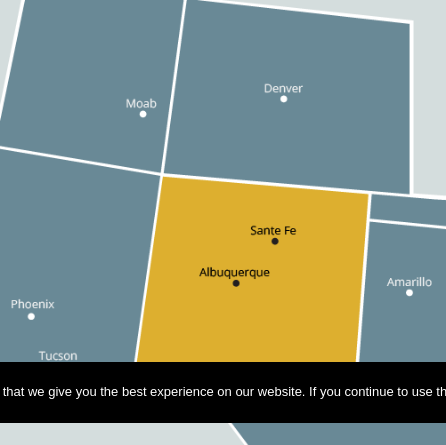Offer an in-depth caption for the image.

The image depicts a detailed map of New Mexico, highlighting key cities including Albuquerque and Santa Fe. The map is color-coded, with the area around Albuquerque and Santa Fe shaded in a vibrant yellow, indicating prominence or specific significance. Surrounding cities such as Denver, Moab, Tucson, and Amarillo are displayed in a muted color palette, providing clear contrast to the highlighted region. This visual representation is essential for understanding the geographical context of Hidalgo Medical Services, which is located in southwestern New Mexico, a region characterized by its diverse communities and proximity to the Mexican border.